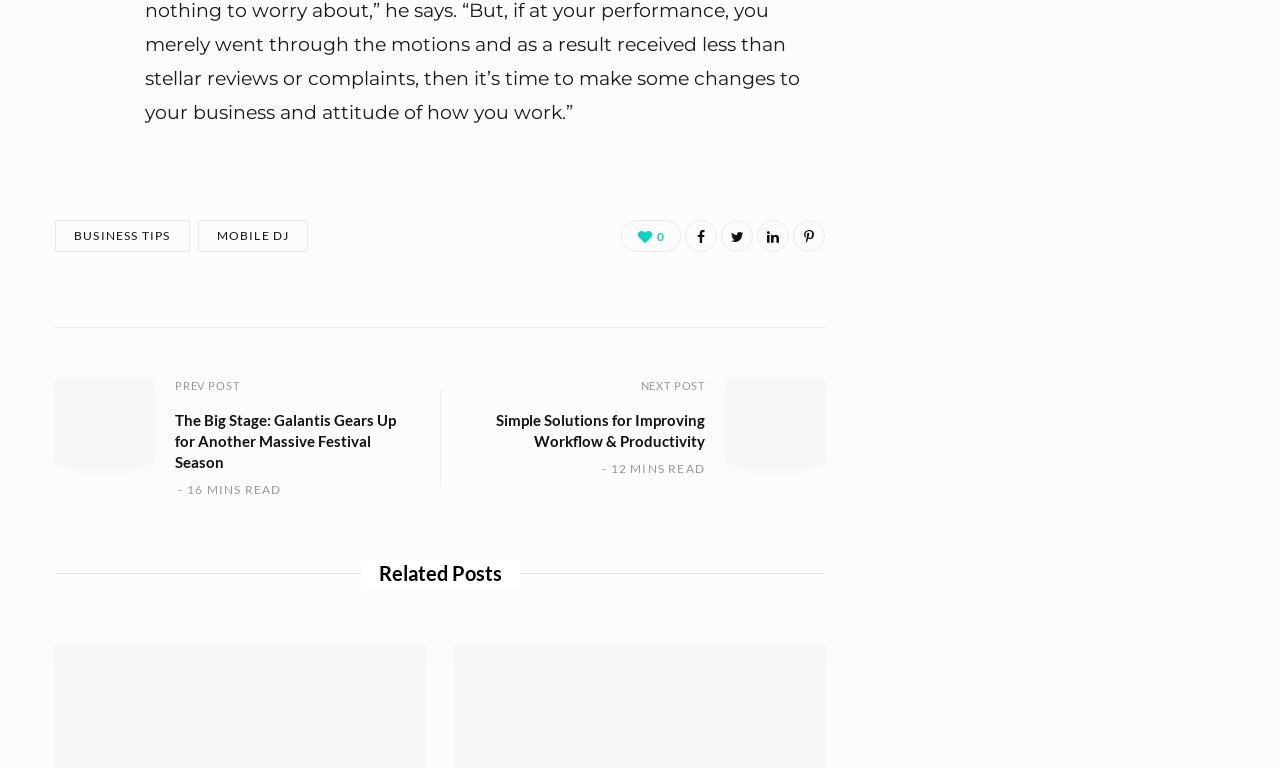Pinpoint the bounding box coordinates of the element that must be clicked to accomplish the following instruction: "Click on BUSINESS TIPS". The coordinates should be in the format of four float numbers between 0 and 1, i.e., [left, top, right, bottom].

[0.043, 0.286, 0.148, 0.328]